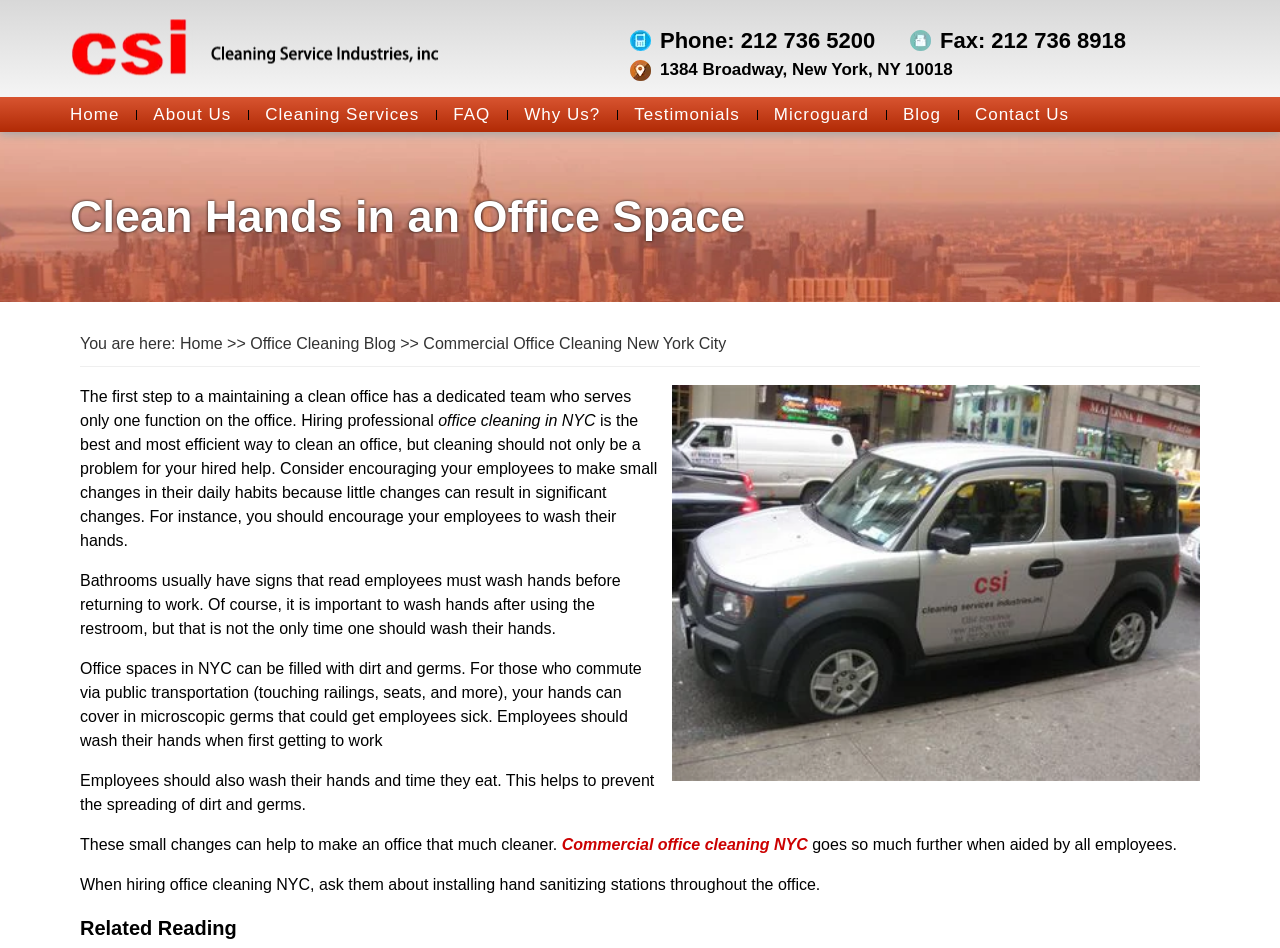What is the phone number of the cleaning service?
Based on the image, answer the question with a single word or brief phrase.

212 736 5200